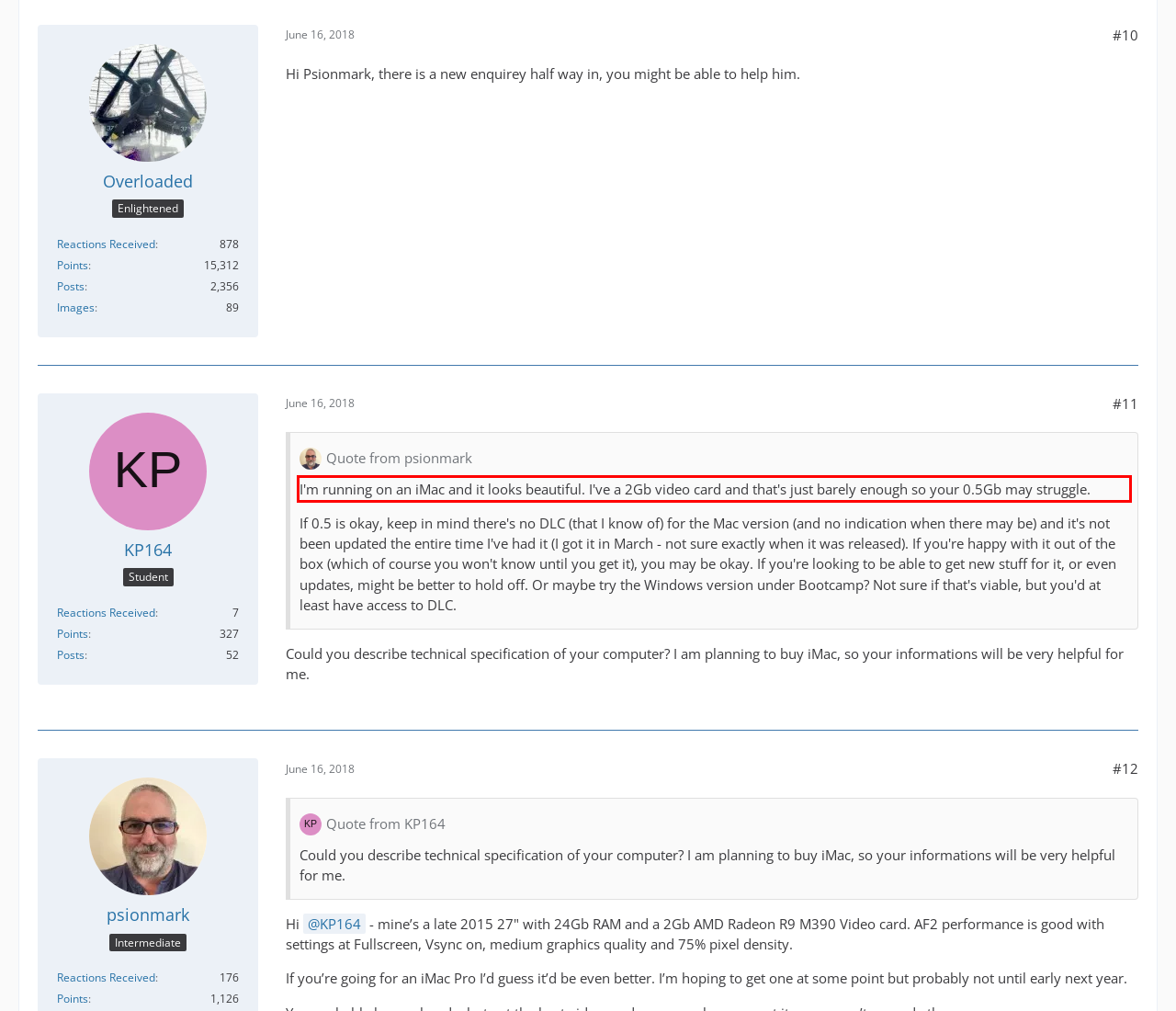Given the screenshot of a webpage, identify the red rectangle bounding box and recognize the text content inside it, generating the extracted text.

I'm running on an iMac and it looks beautiful. I've a 2Gb video card and that's just barely enough so your 0.5Gb may struggle.